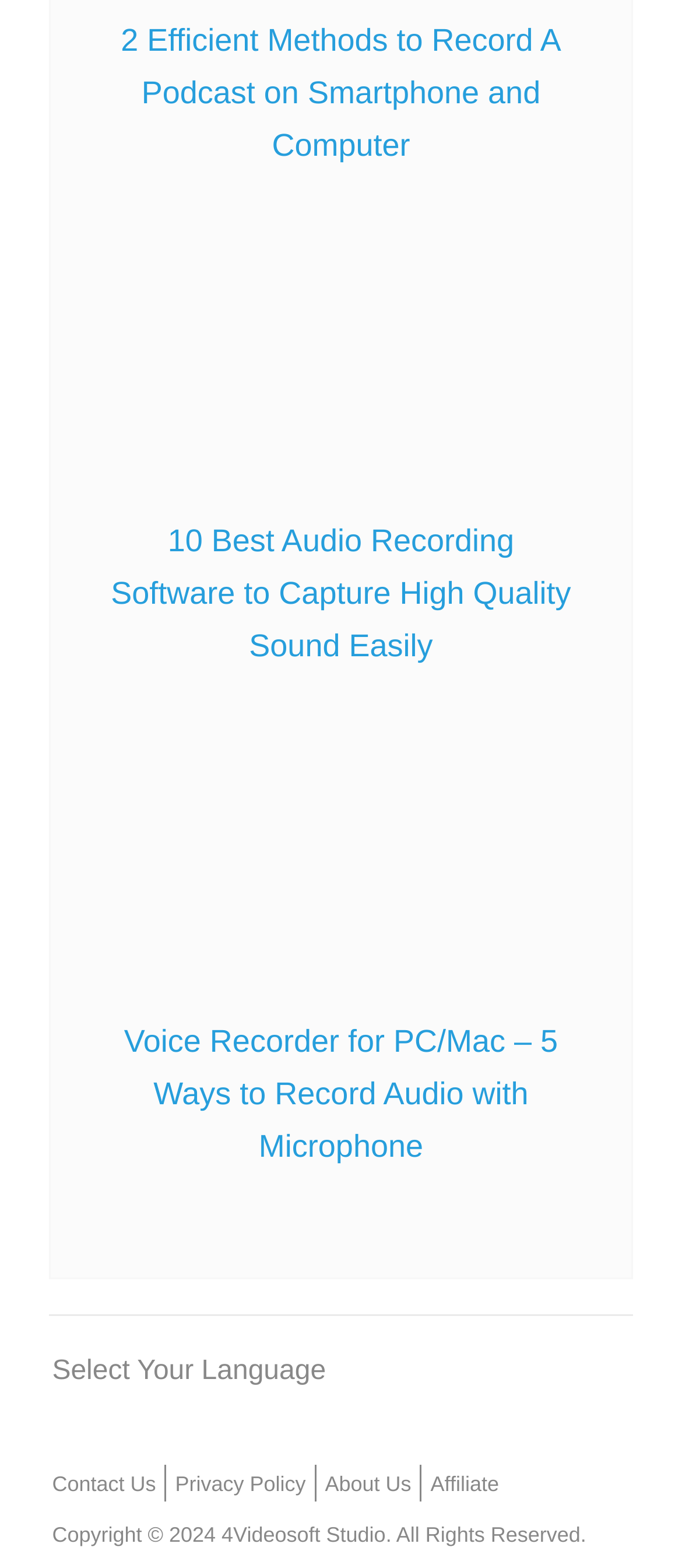Please identify the bounding box coordinates of the element that needs to be clicked to perform the following instruction: "Learn about the Voice Recorder".

[0.154, 0.459, 0.846, 0.748]